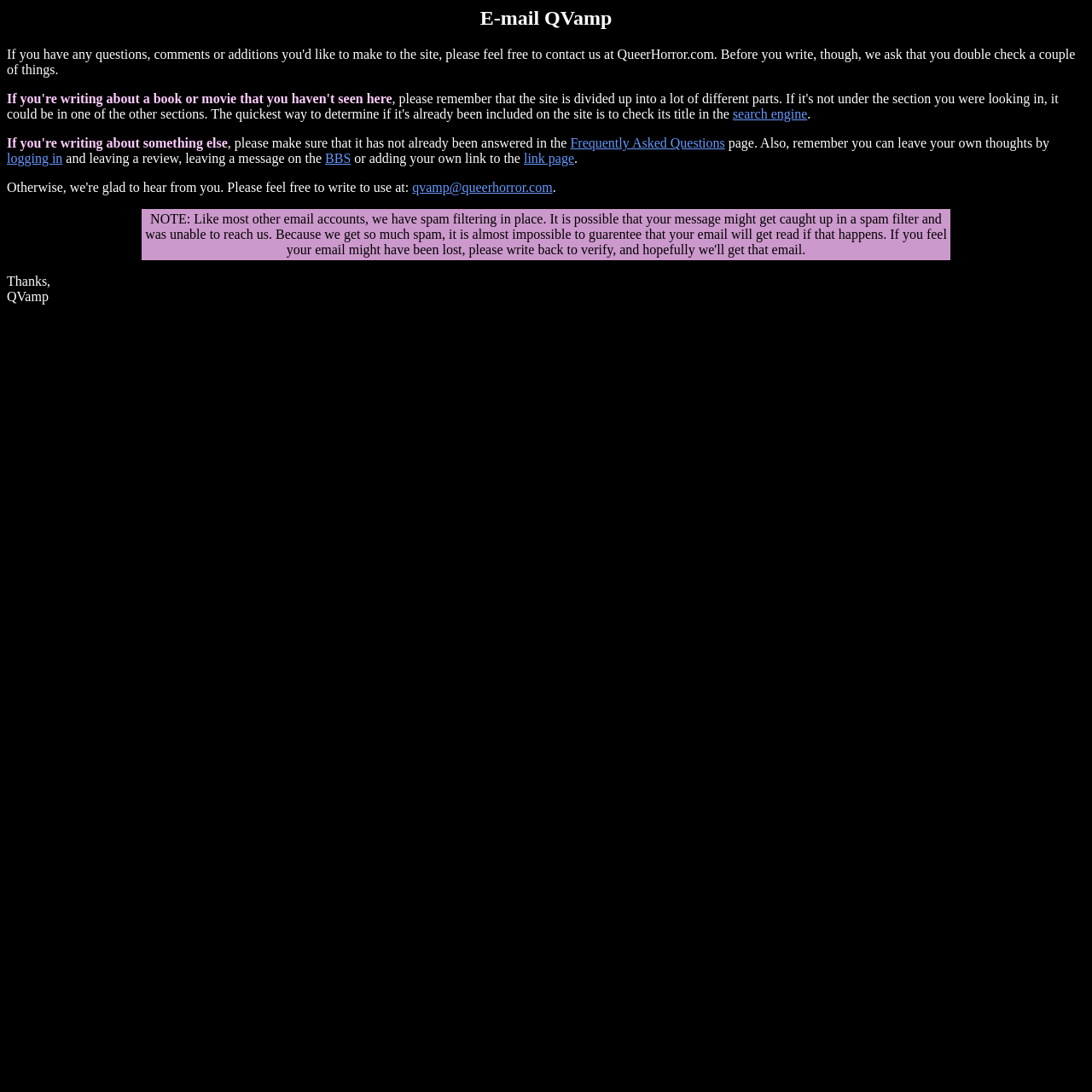Using the provided element description: "Frequently Asked Questions", determine the bounding box coordinates of the corresponding UI element in the screenshot.

[0.522, 0.124, 0.664, 0.137]